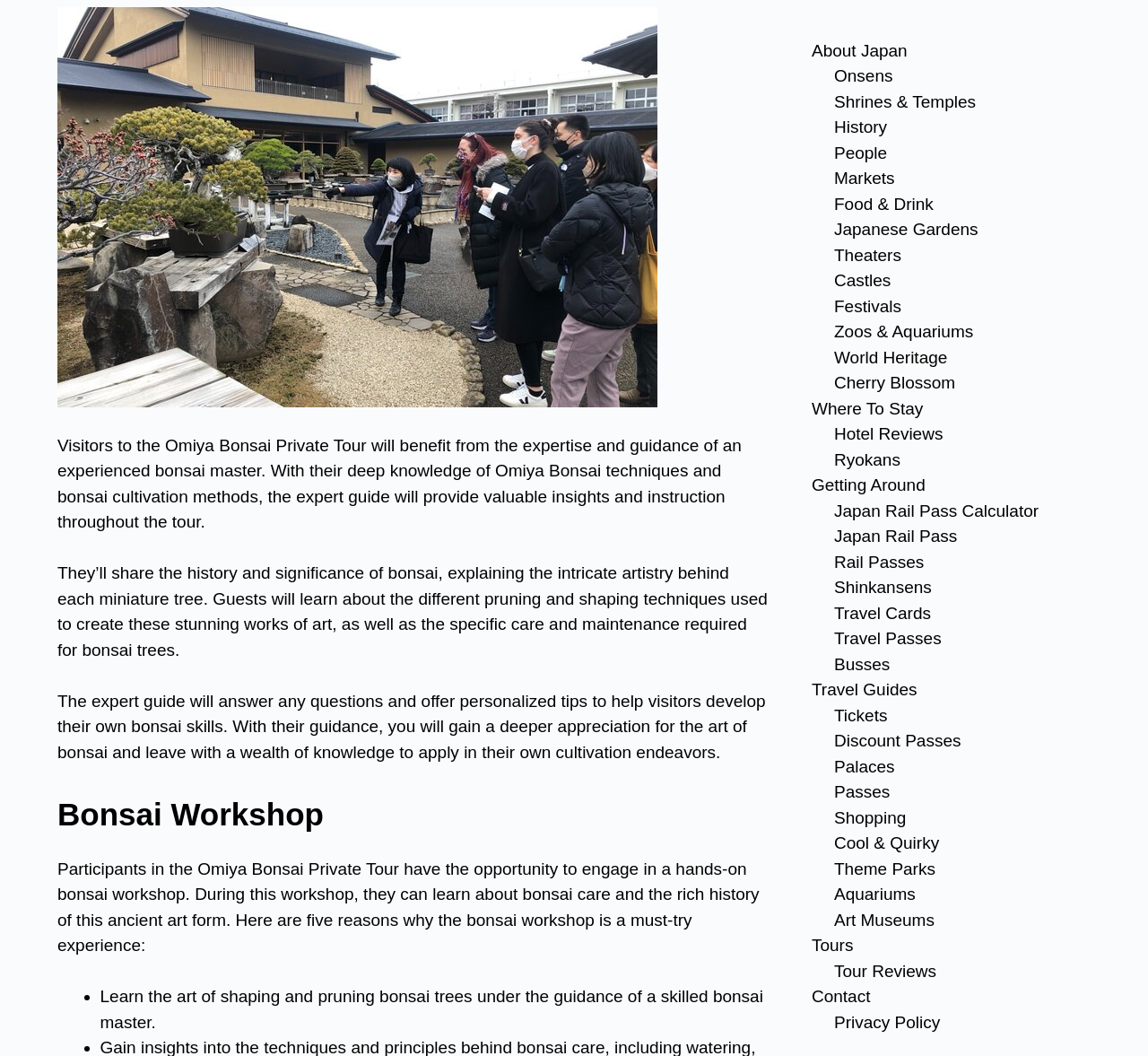Predict the bounding box coordinates of the UI element that matches this description: "Japan Rail Pass Calculator". The coordinates should be in the format [left, top, right, bottom] with each value between 0 and 1.

[0.727, 0.475, 0.905, 0.493]